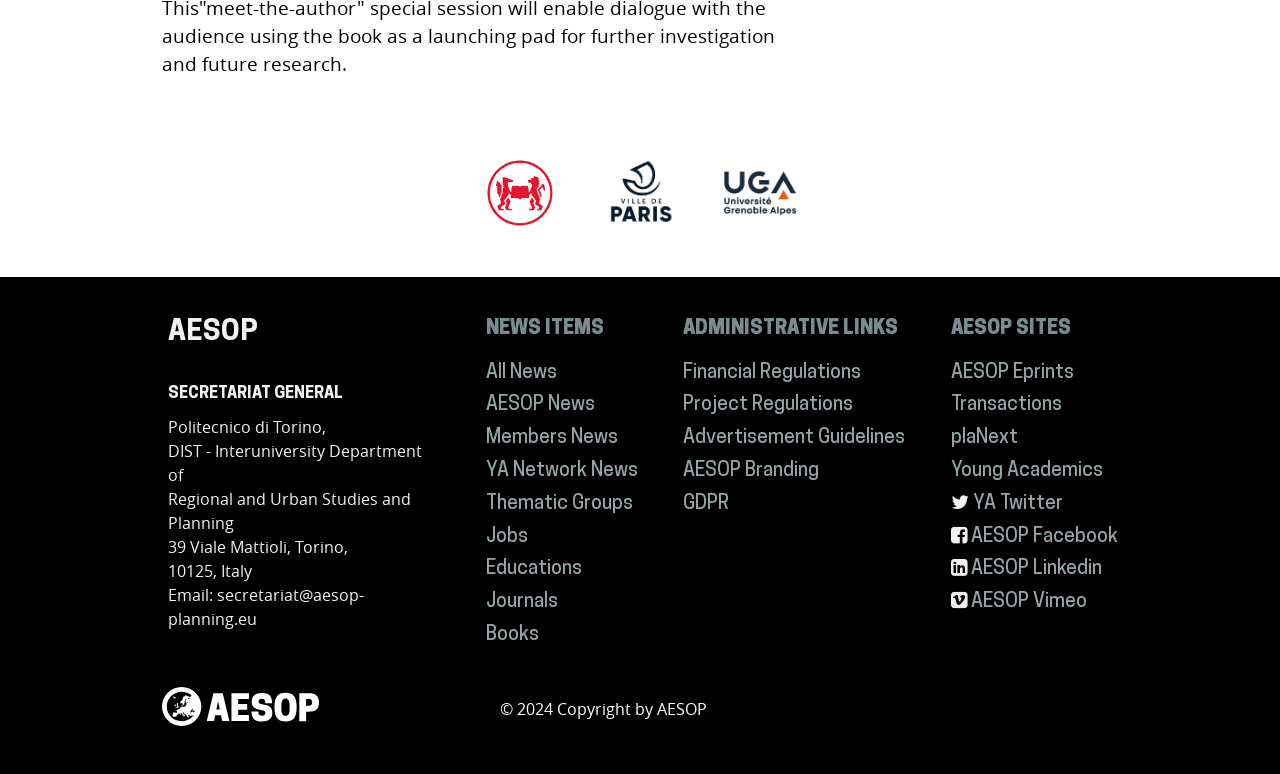What are the different social media platforms available?
Provide an in-depth and detailed explanation in response to the question.

The different social media platforms available can be found in the 'AESOP SITES' section, where there are links to 'AESOP Facebook', 'AESOP Linkedin', 'AESOP Vimeo', and 'YA Twitter'.